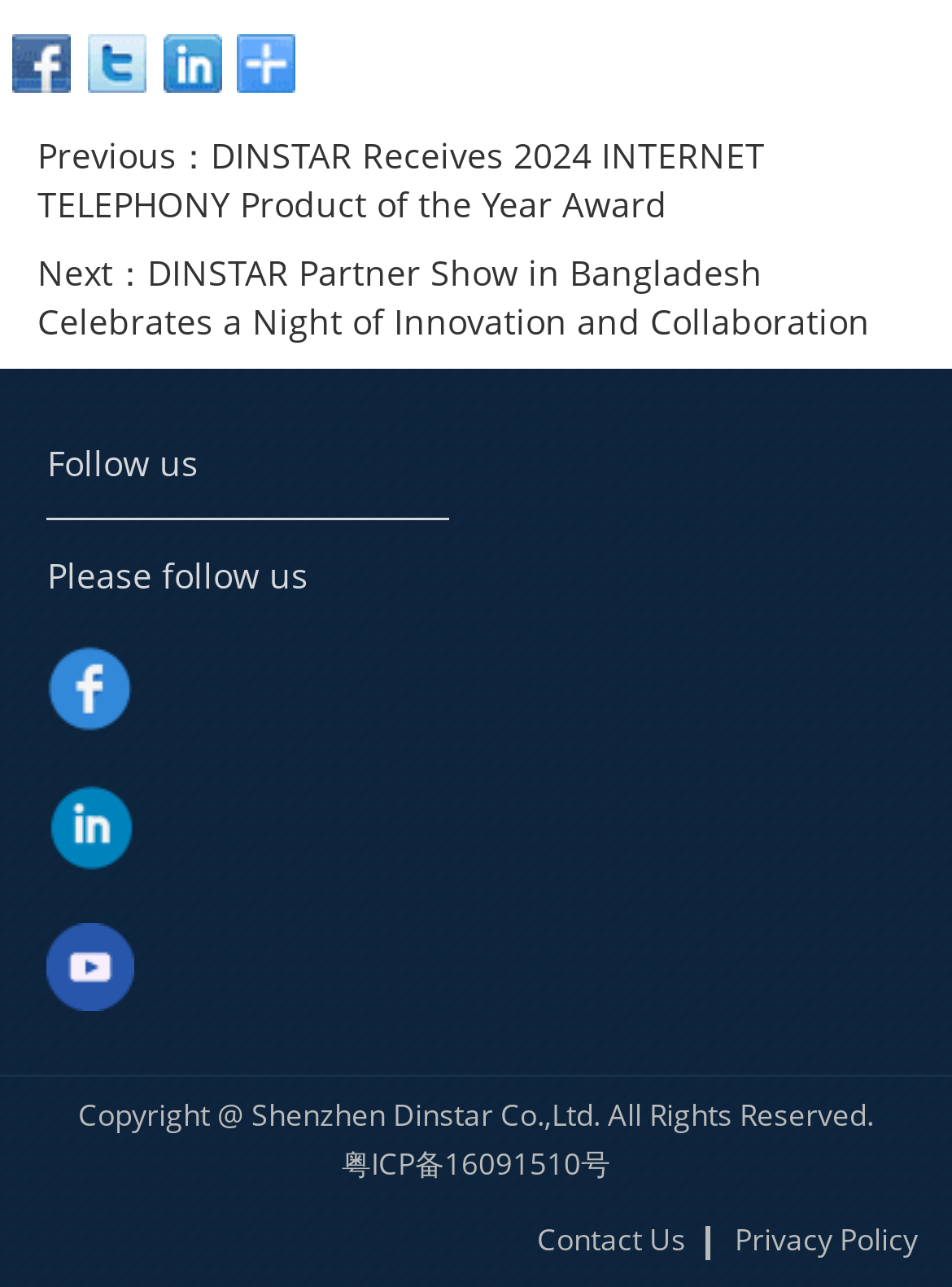Please study the image and answer the question comprehensively:
What are the social media platforms to share content?

The webpage has three social media sharing buttons at the top, which are '分享到Facebook', '分享到Twitter', and '分享到linkedin', indicating that users can share content on these three platforms.